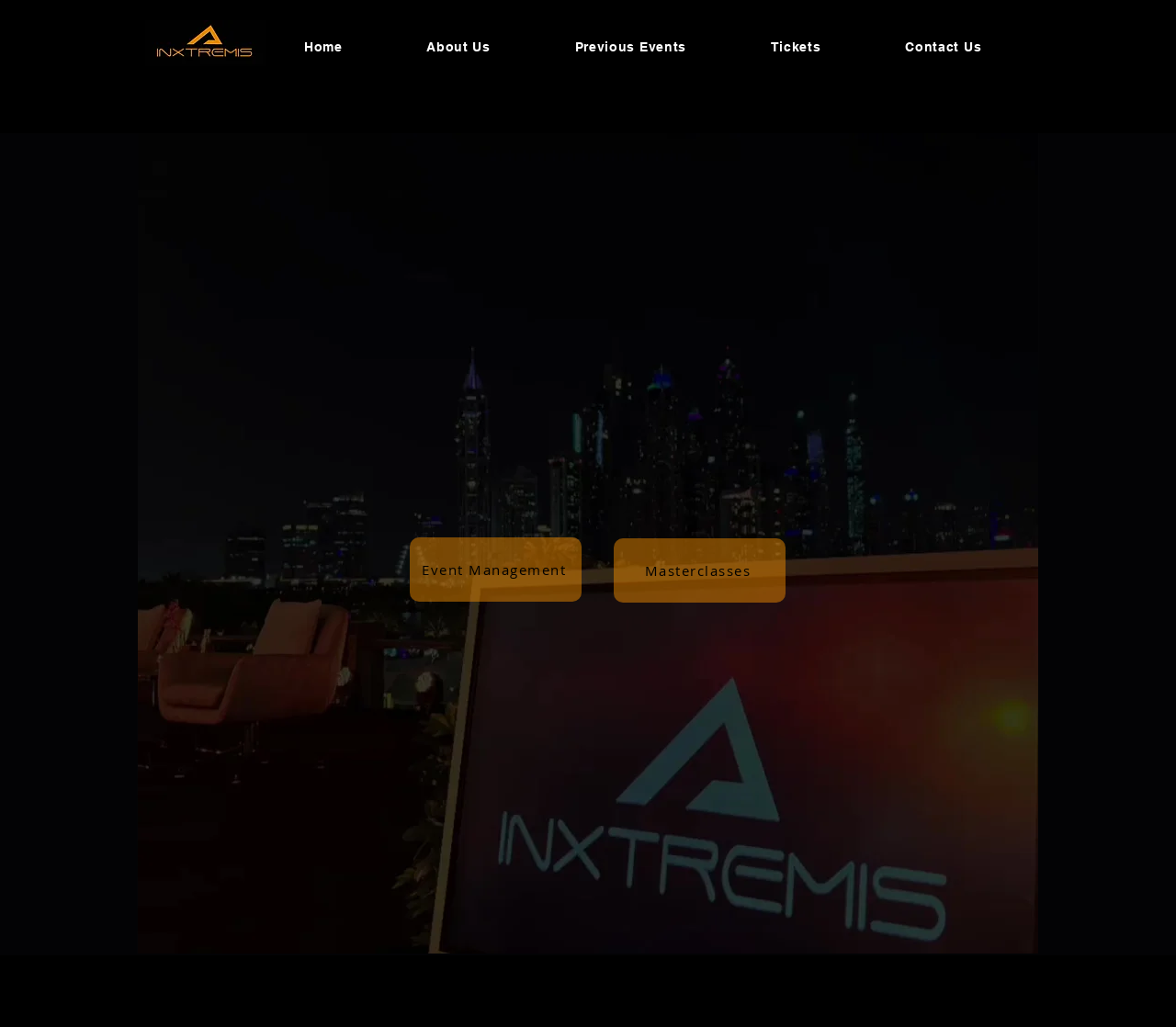Identify the bounding box coordinates for the UI element described as follows: Honor Code/Honor Board. Use the format (top-left x, top-left y, bottom-right x, bottom-right y) and ensure all values are floating point numbers between 0 and 1.

None